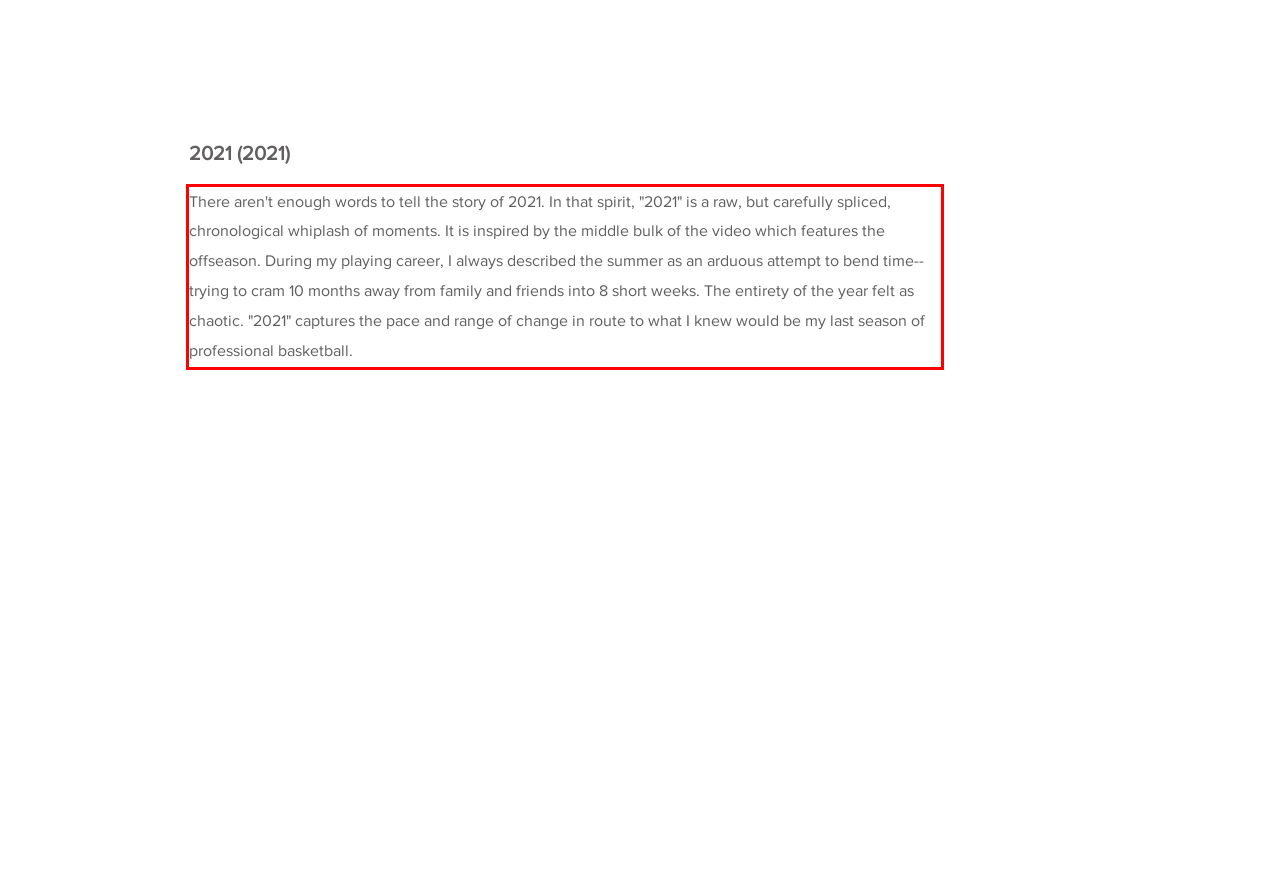Please examine the webpage screenshot and extract the text within the red bounding box using OCR.

There aren't enough words to tell the story of 2021. In that spirit, "2021" is a raw, but carefully spliced, chronological whiplash of moments. It is inspired by the middle bulk of the video which features the offseason. During my playing career, I always described the summer as an arduous attempt to bend time--trying to cram 10 months away from family and friends into 8 short weeks. The entirety of the year felt as chaotic. "2021" captures the pace and range of change in route to what I knew would be my last season of professional basketball.